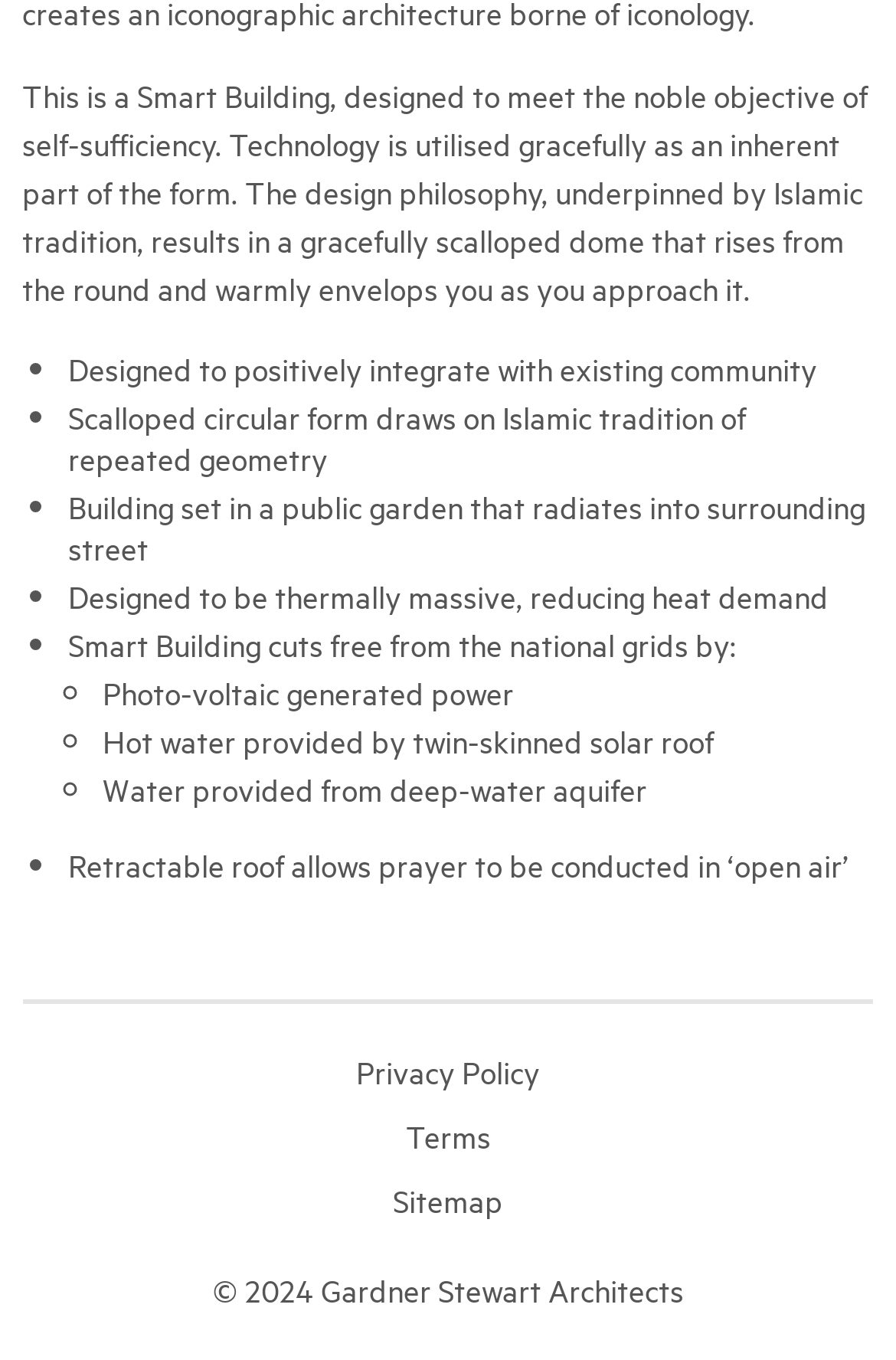What is the purpose of the twin-skinned solar roof?
Please answer using one word or phrase, based on the screenshot.

Hot water provision